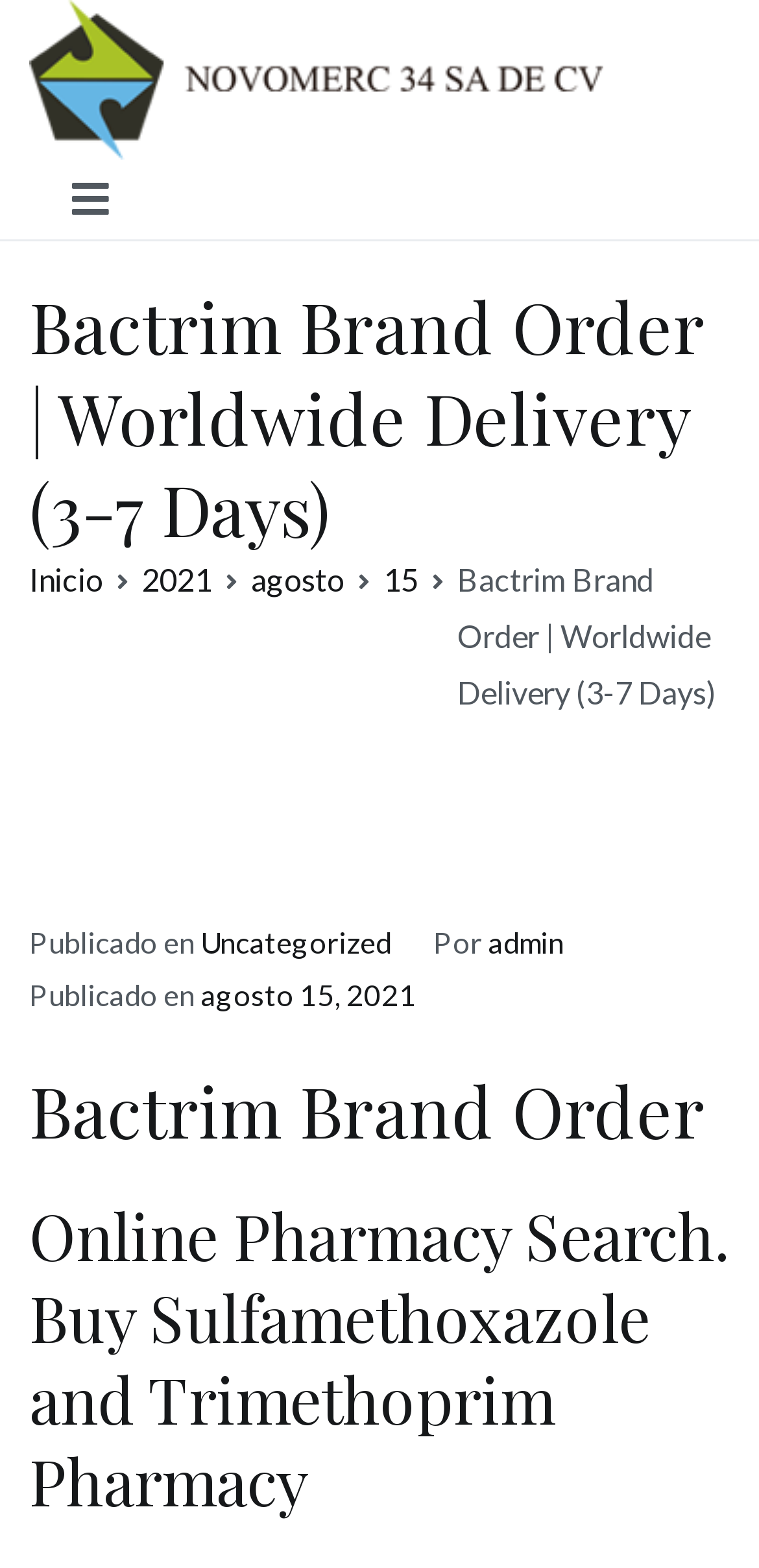Please identify the bounding box coordinates of the area I need to click to accomplish the following instruction: "check post by admin".

[0.643, 0.589, 0.743, 0.612]